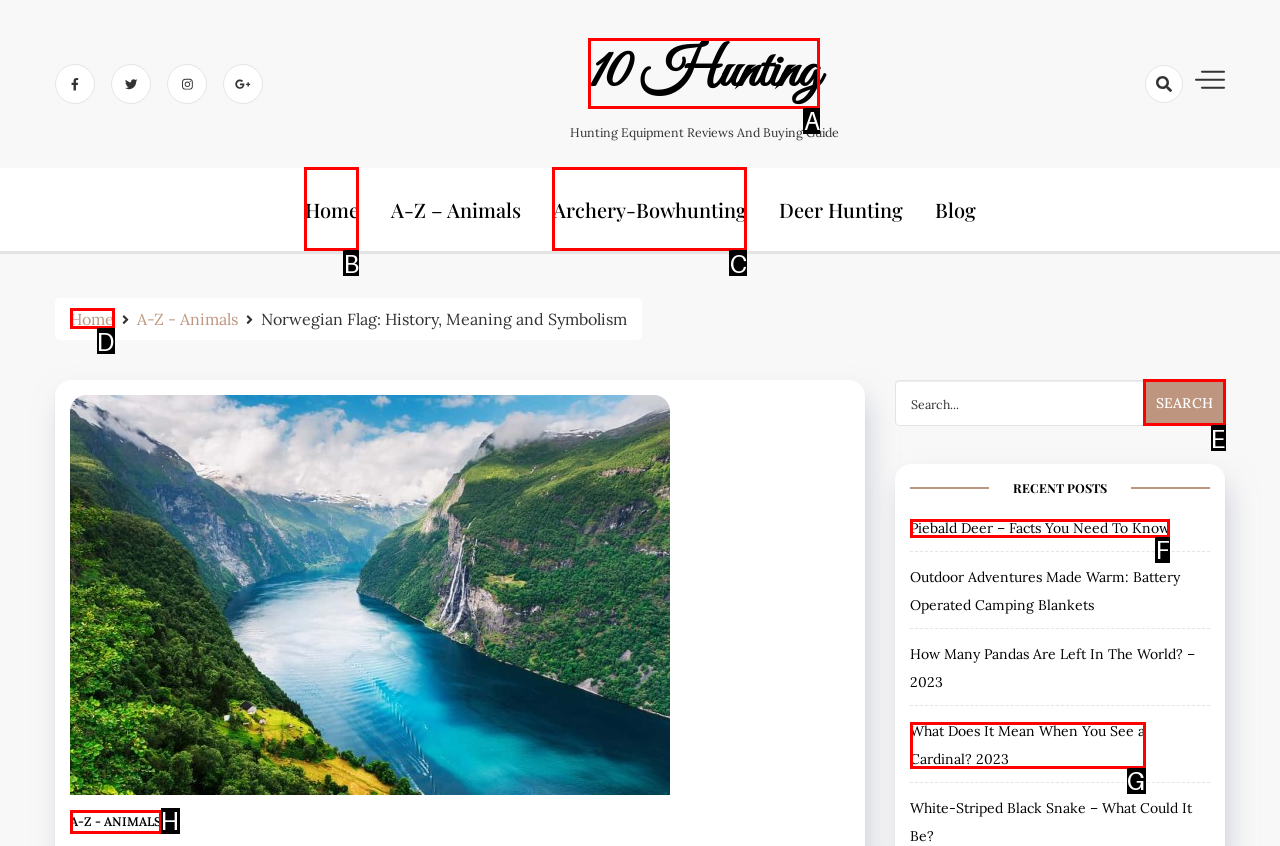Point out which UI element to click to complete this task: Read the 'Piebald Deer – Facts You Need To Know' article
Answer with the letter corresponding to the right option from the available choices.

F